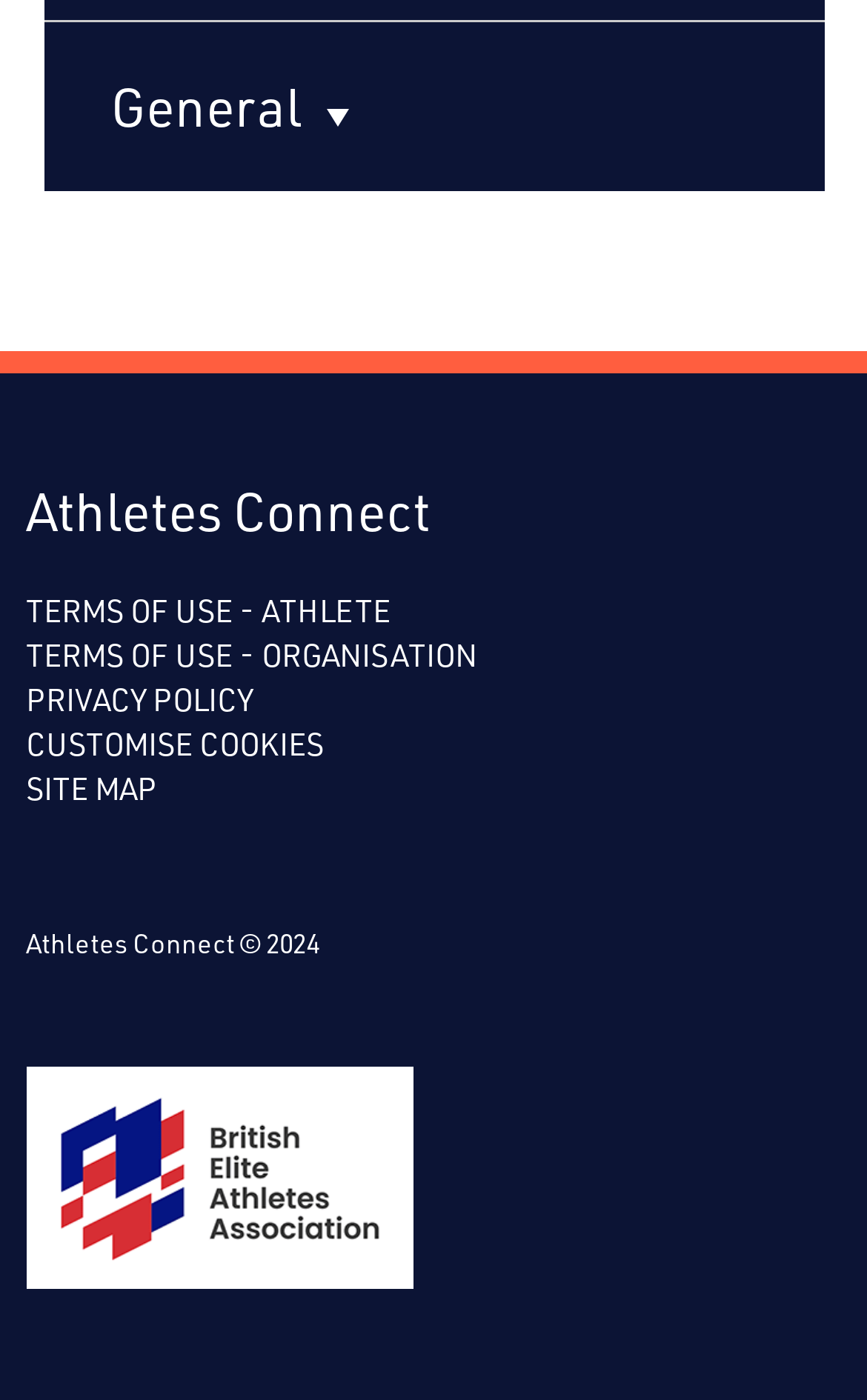Respond to the question below with a single word or phrase: How many links are there in the footer?

5